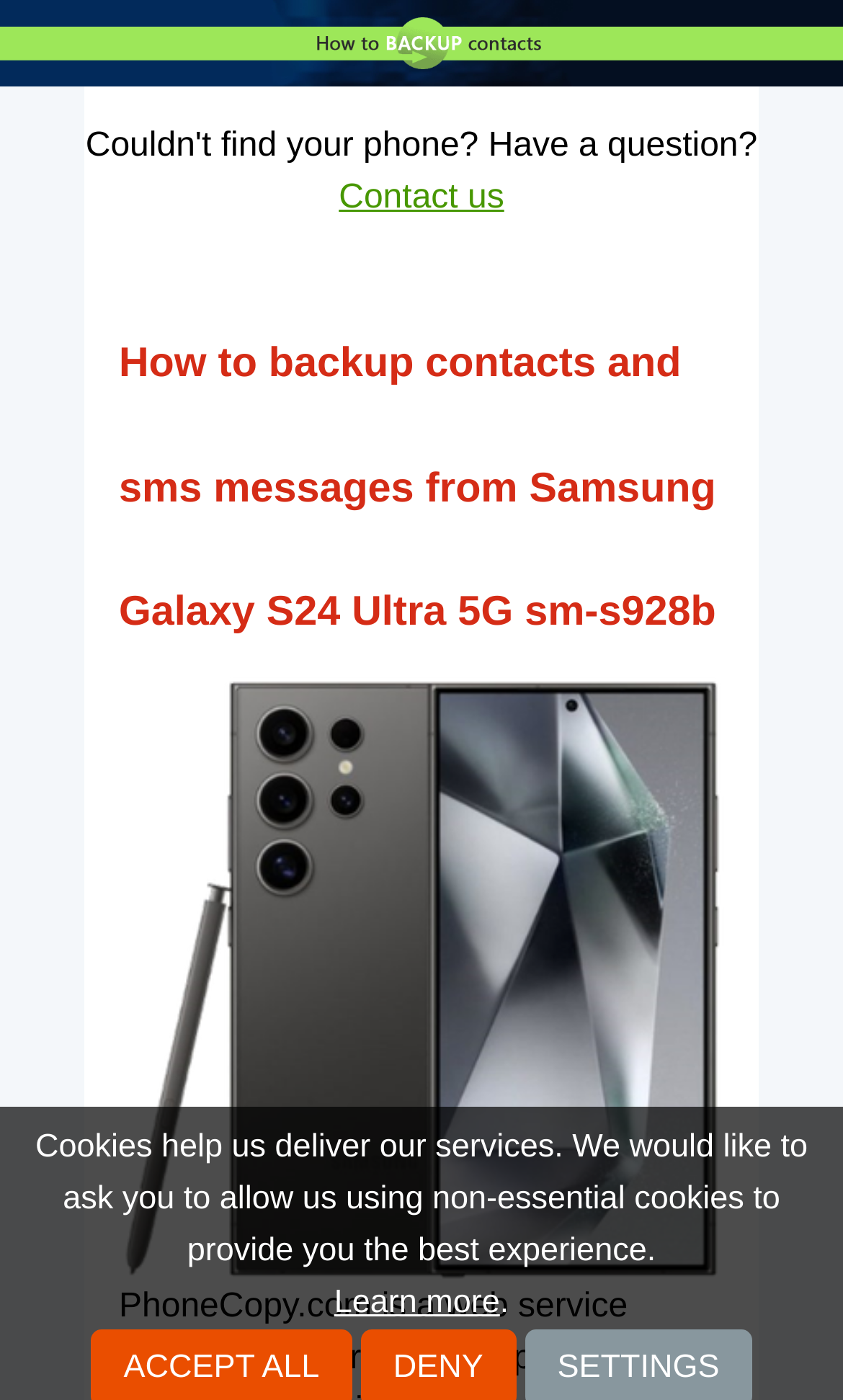Please determine the bounding box of the UI element that matches this description: parent_node: Search for: name="s" placeholder="Search...". The coordinates should be given as (top-left x, top-left y, bottom-right x, bottom-right y), with all values between 0 and 1.

None